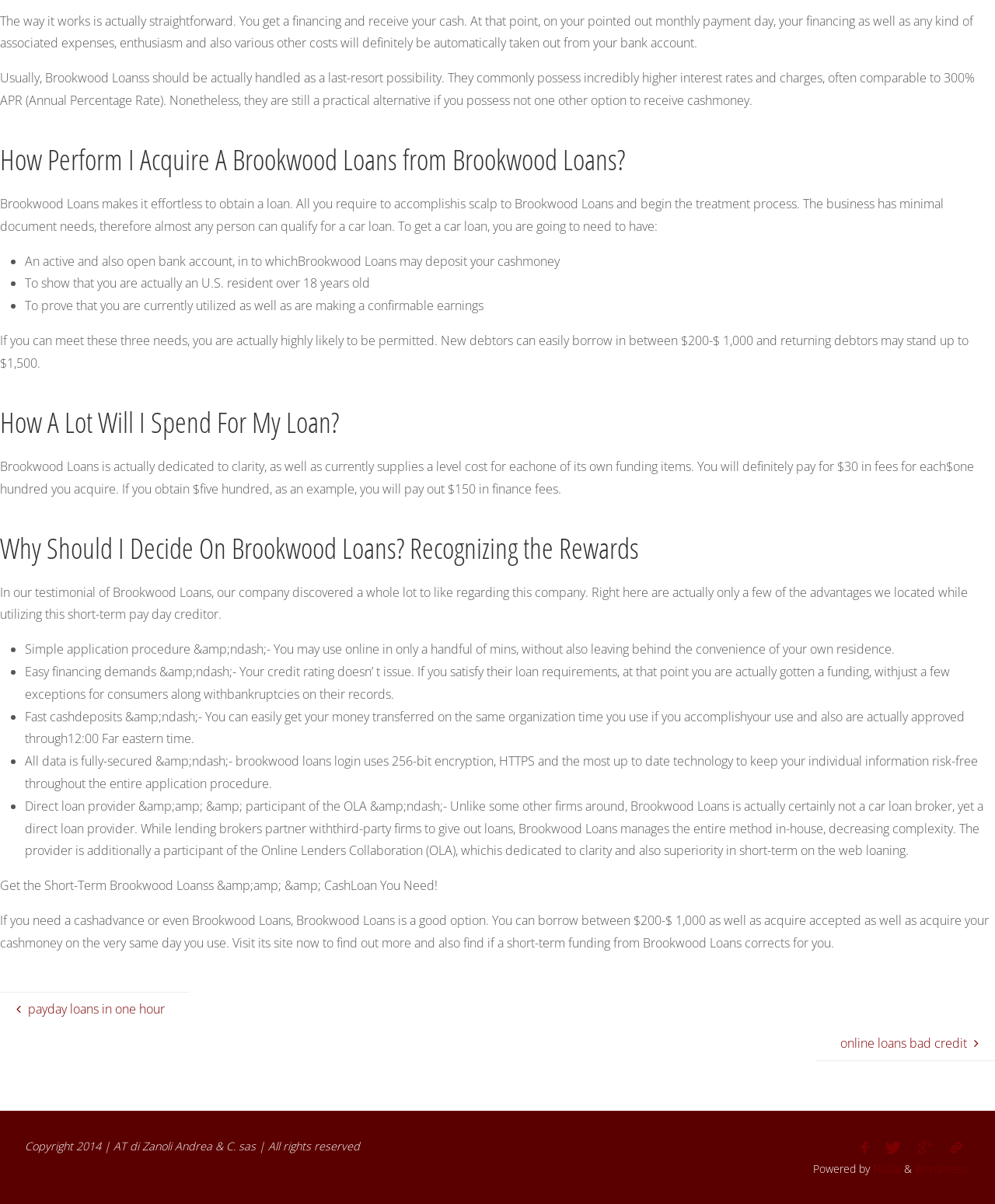Given the description: "parent_node: Dr. Emily Carino", determine the bounding box coordinates of the UI element. The coordinates should be formatted as four float numbers between 0 and 1, [left, top, right, bottom].

None